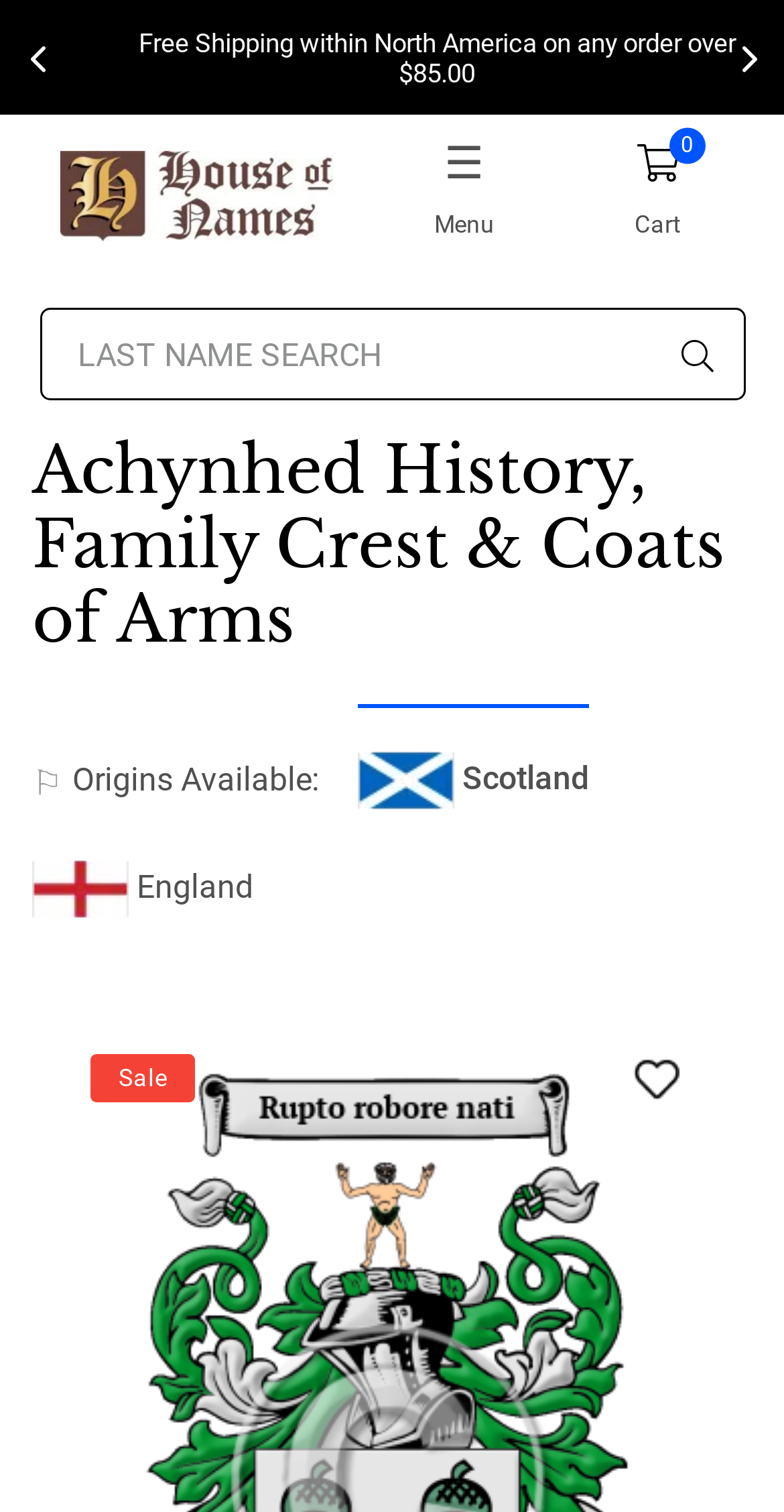What is the purpose of the search box?
Using the image, answer in one word or phrase.

LAST NAME SEARCH